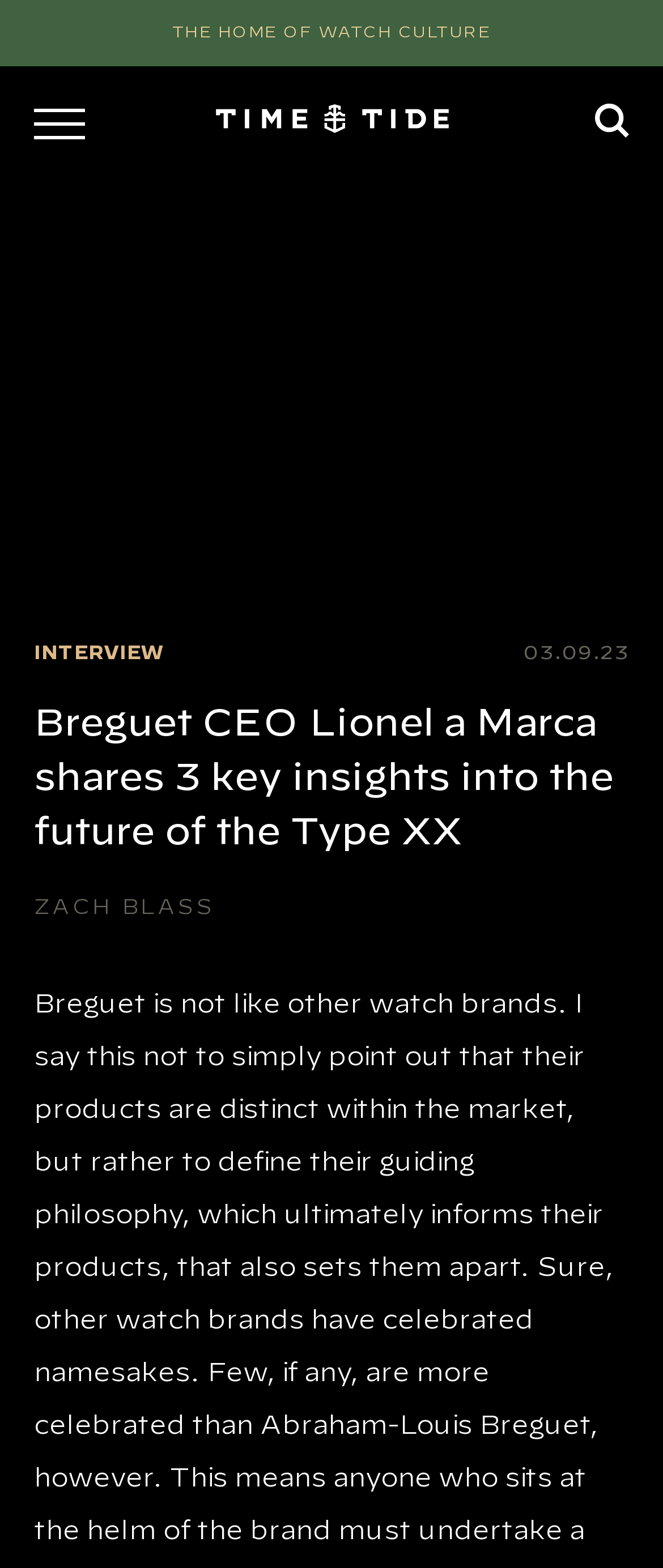Answer the question in a single word or phrase:
What type of content is the webpage?

Interview